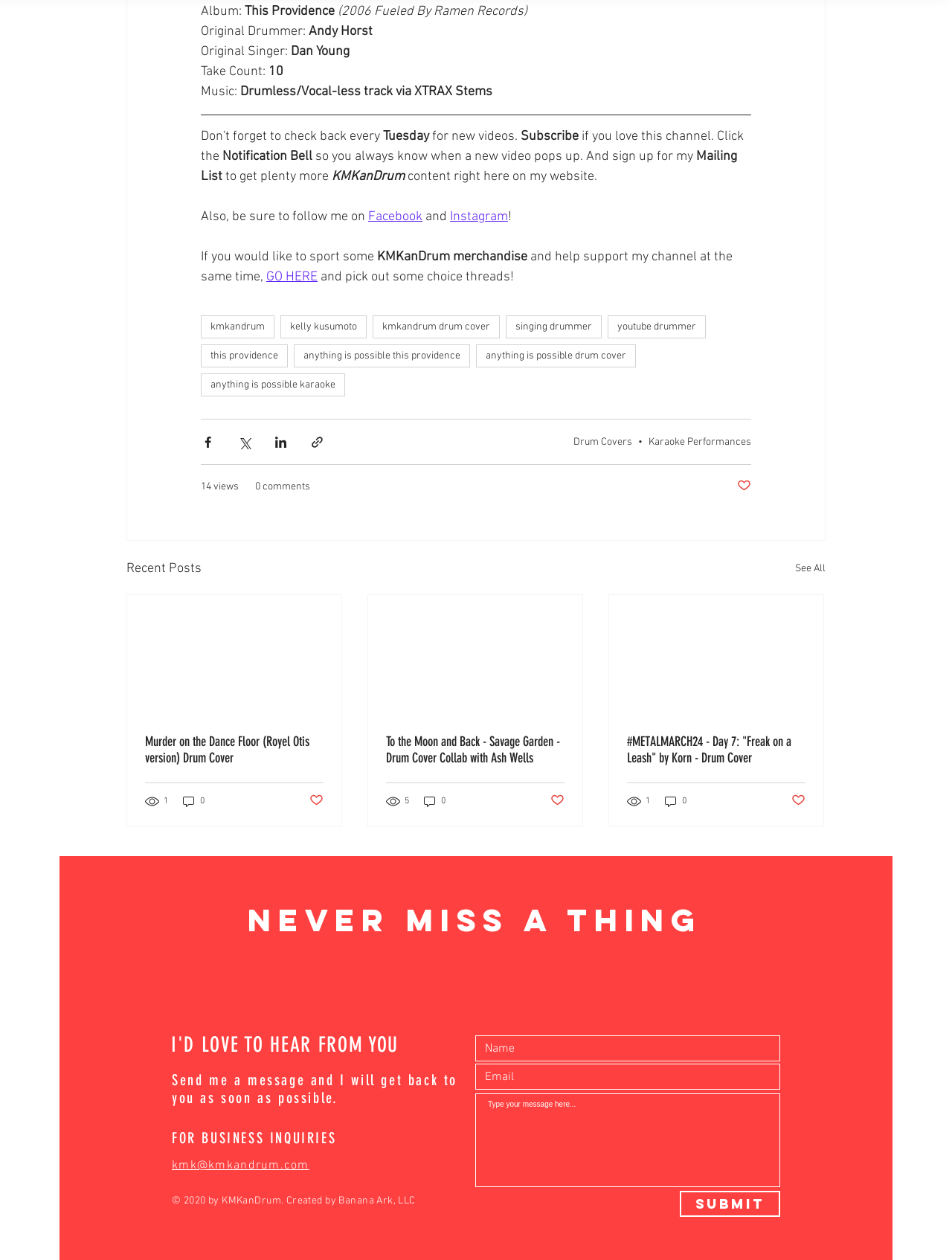Can you find the bounding box coordinates of the area I should click to execute the following instruction: "Subscribe to the channel"?

[0.547, 0.102, 0.608, 0.115]